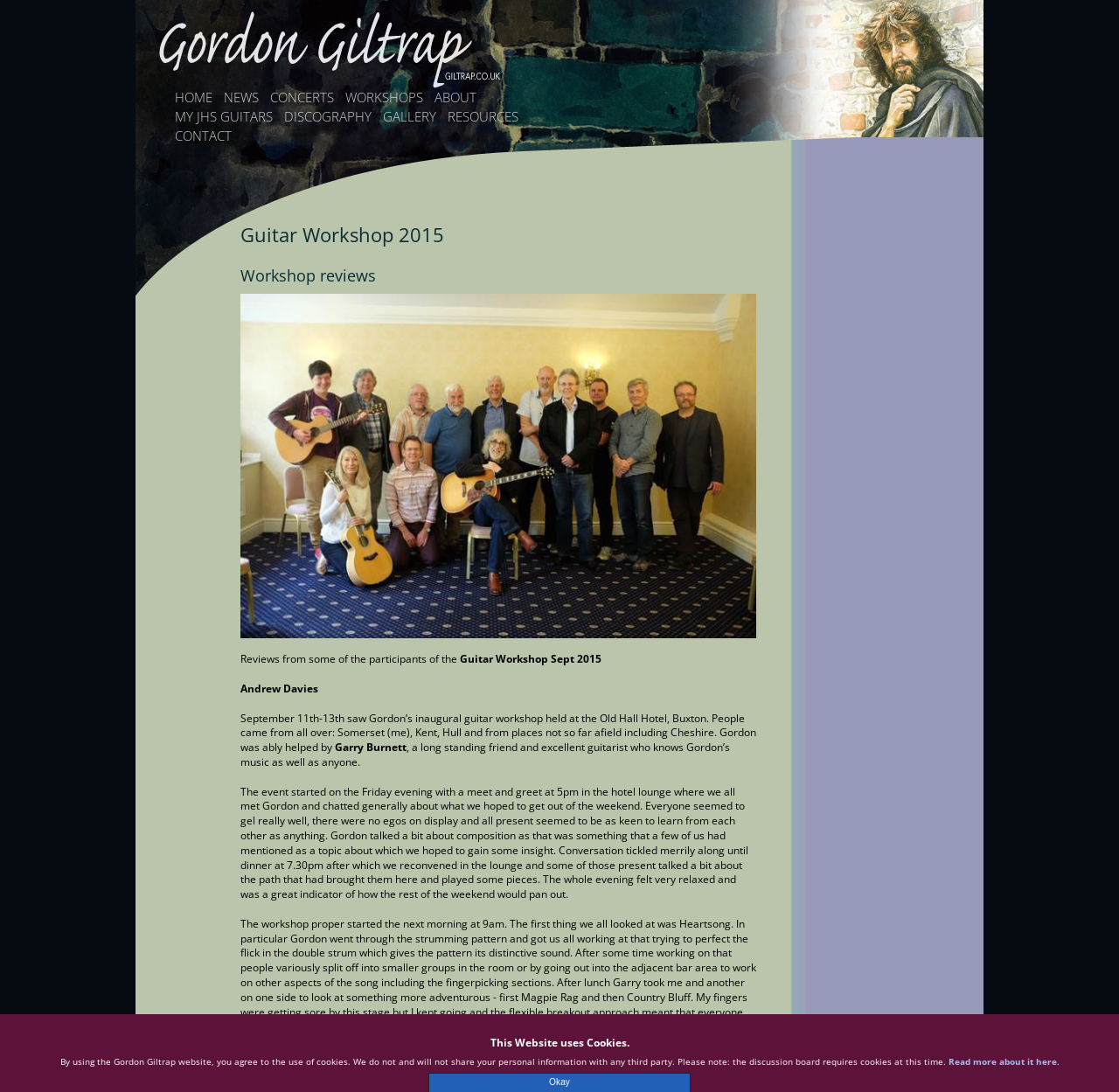Extract the primary heading text from the webpage.

Guitar Workshop 2015